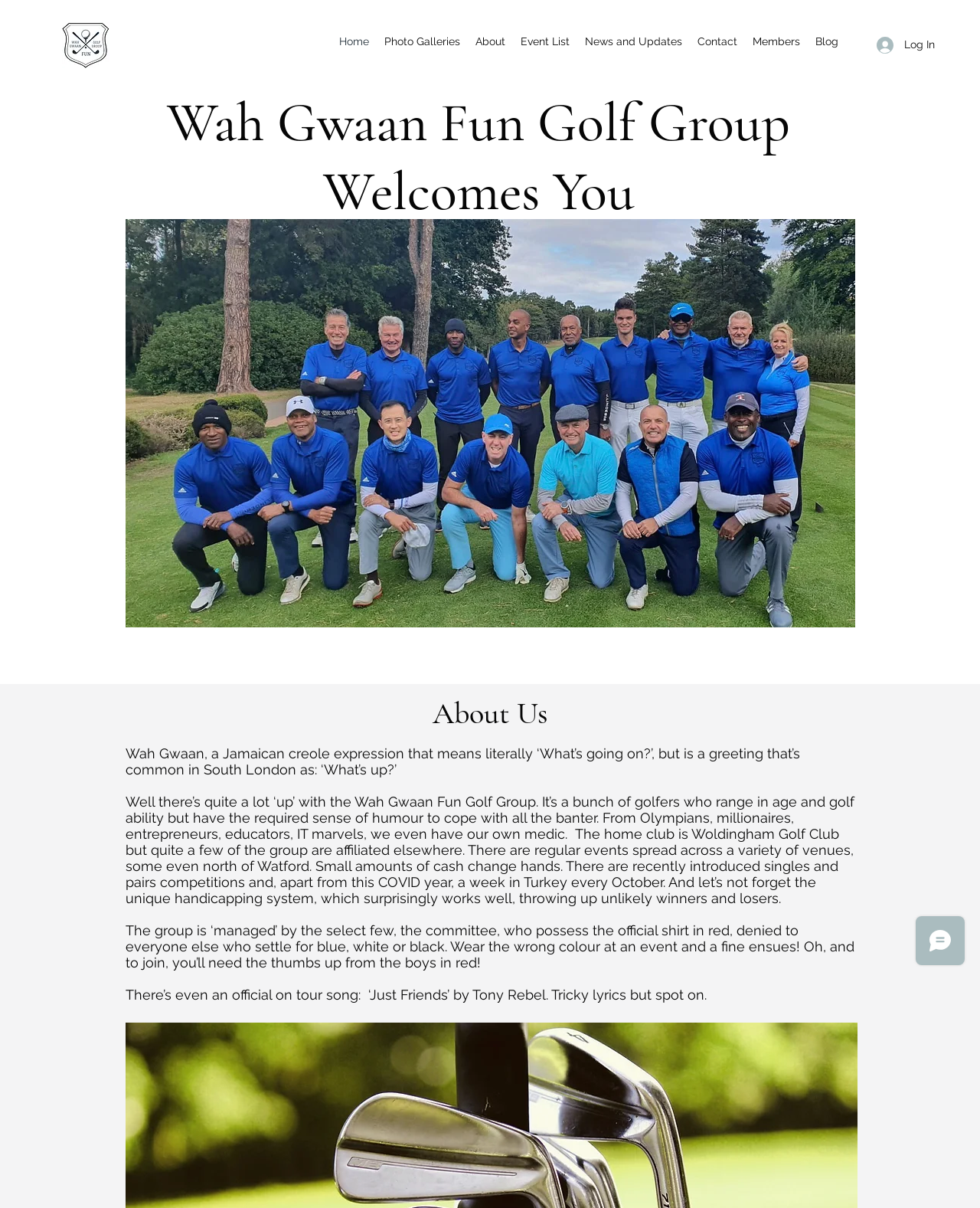Please provide a brief answer to the following inquiry using a single word or phrase:
What is the common greeting in South London?

What's up?